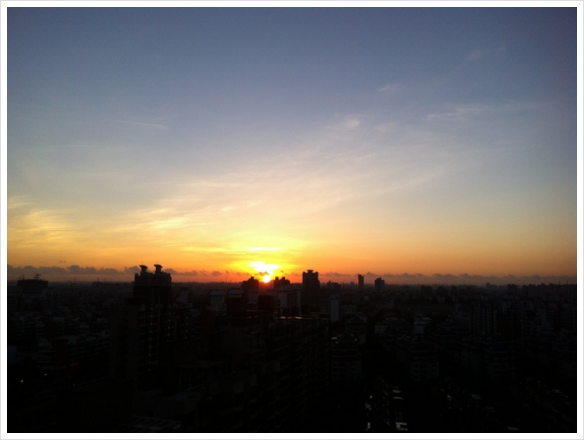Explain the contents of the image with as much detail as possible.

The image captures a breathtaking sunrise over a sprawling urban landscape. As the sun rises from the horizon, its golden hues illuminate the sky, blending seamlessly into soft shades of orange and blue. The skyline is dotted with various buildings, providing a contrast to the vast expanse of the sky adorned with wispy clouds. This scene embodies the tranquility of dawn, evoking a sense of hope and renewal as the day begins. The intricate interplay of light and shadow across the cityscape further enhances the serene atmosphere, making it a picturesque moment of nature meeting urban life.